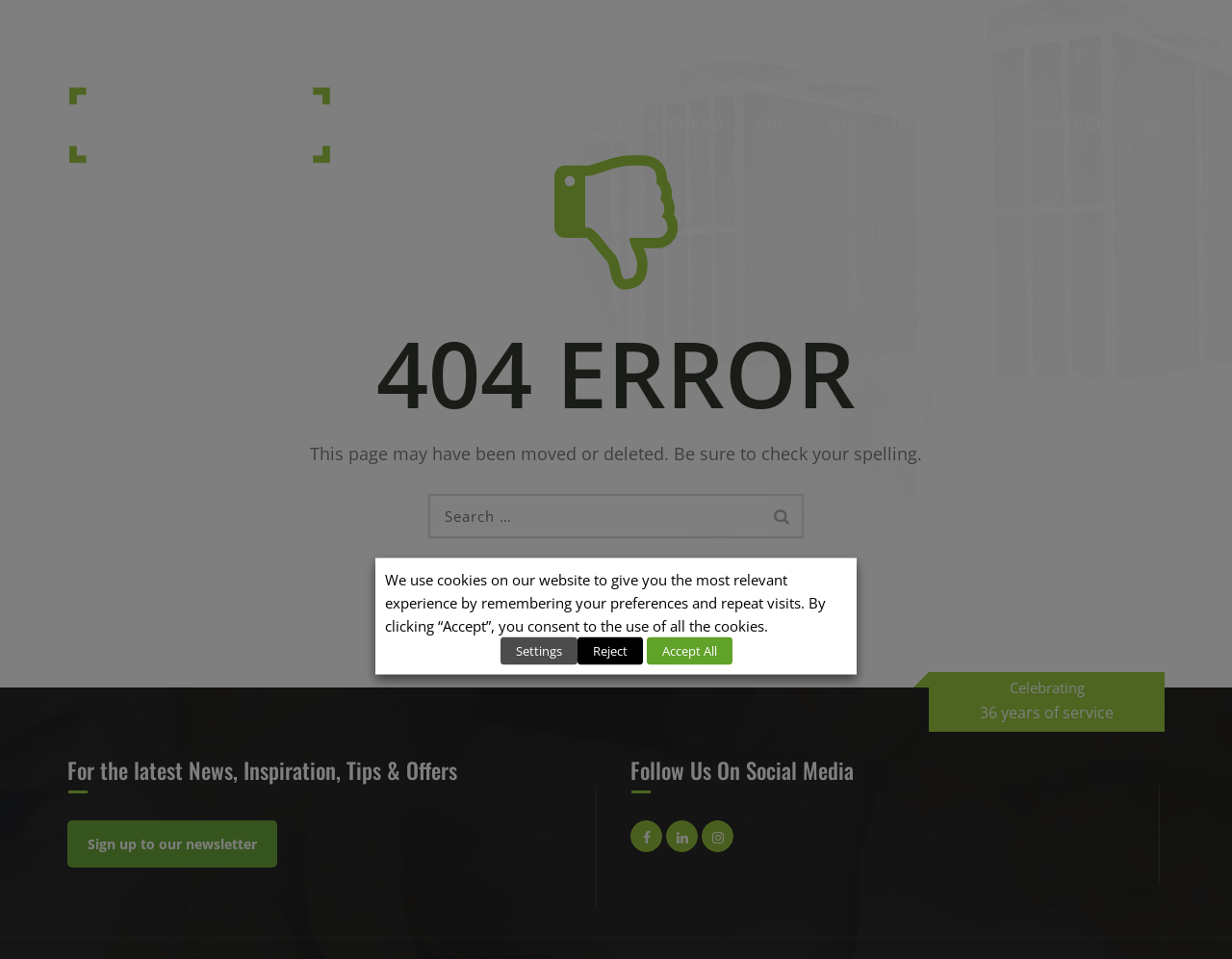Locate the bounding box of the UI element with the following description: "About the abbreviation, Logo design".

None